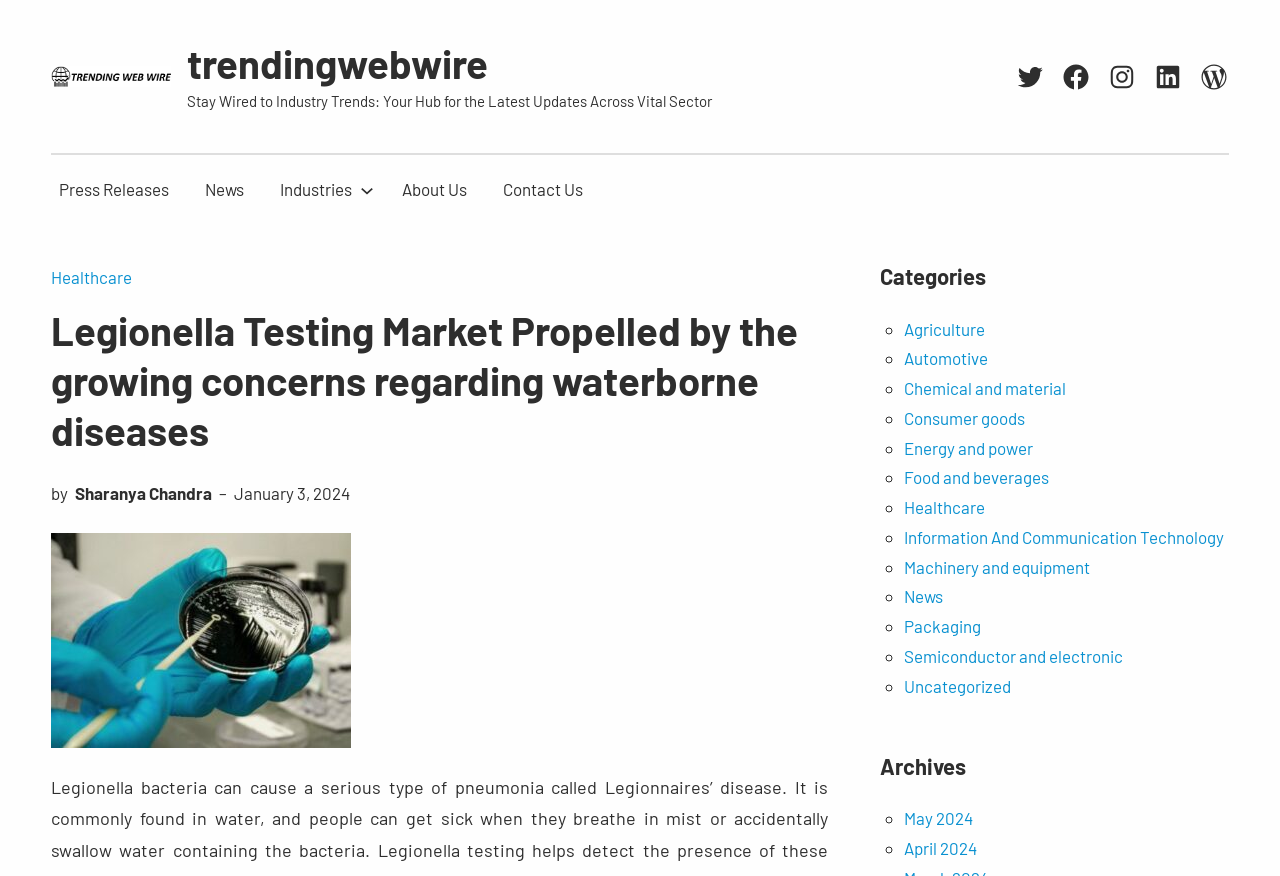How many categories are listed?
Answer the question with a detailed explanation, including all necessary information.

I counted the number of categories by looking at the list of links with text 'Agriculture', 'Automotive', ..., 'Uncategorized'.